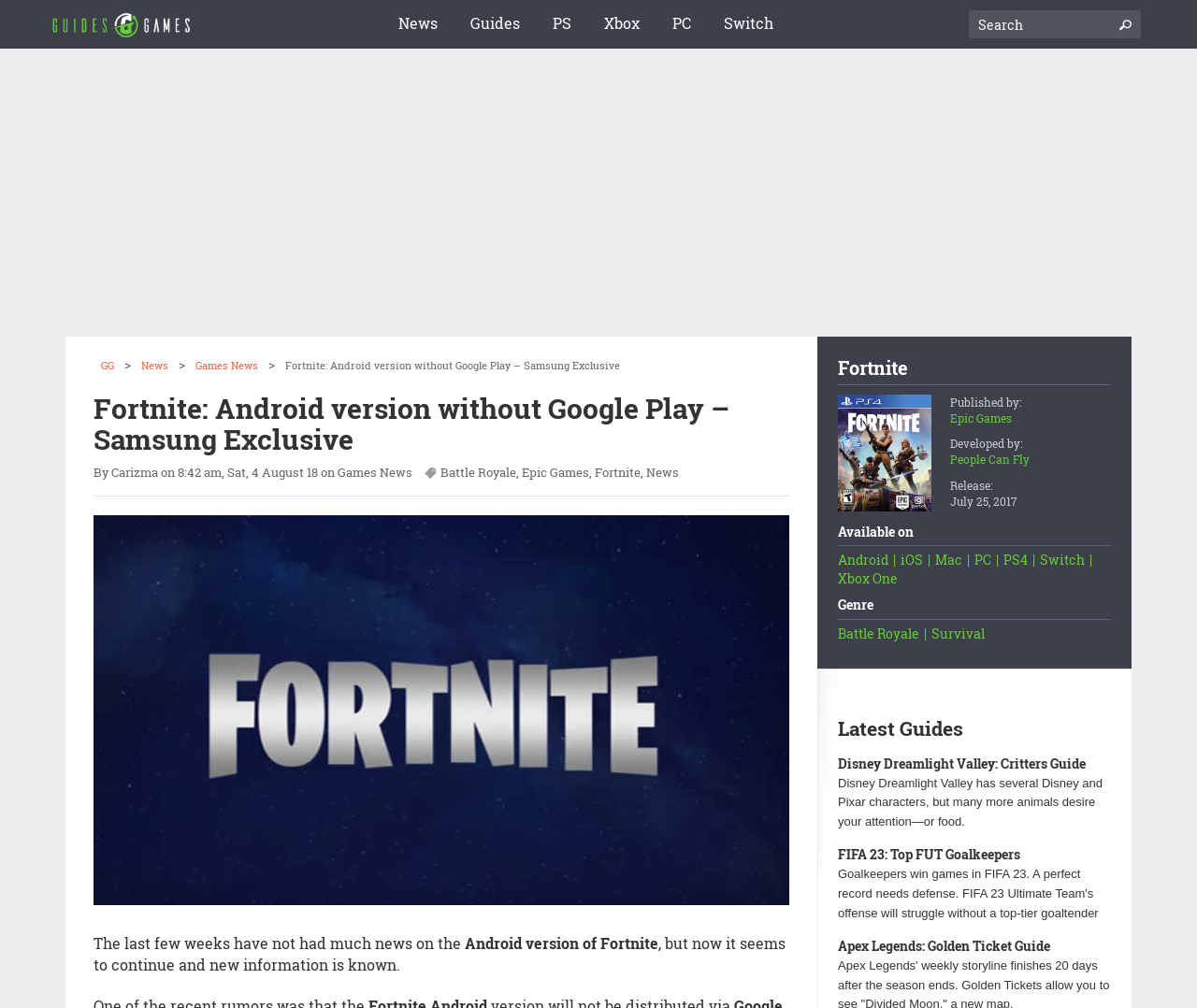Determine the bounding box coordinates of the element's region needed to click to follow the instruction: "Check latest guides". Provide these coordinates as four float numbers between 0 and 1, formatted as [left, top, right, bottom].

[0.7, 0.712, 0.928, 0.734]